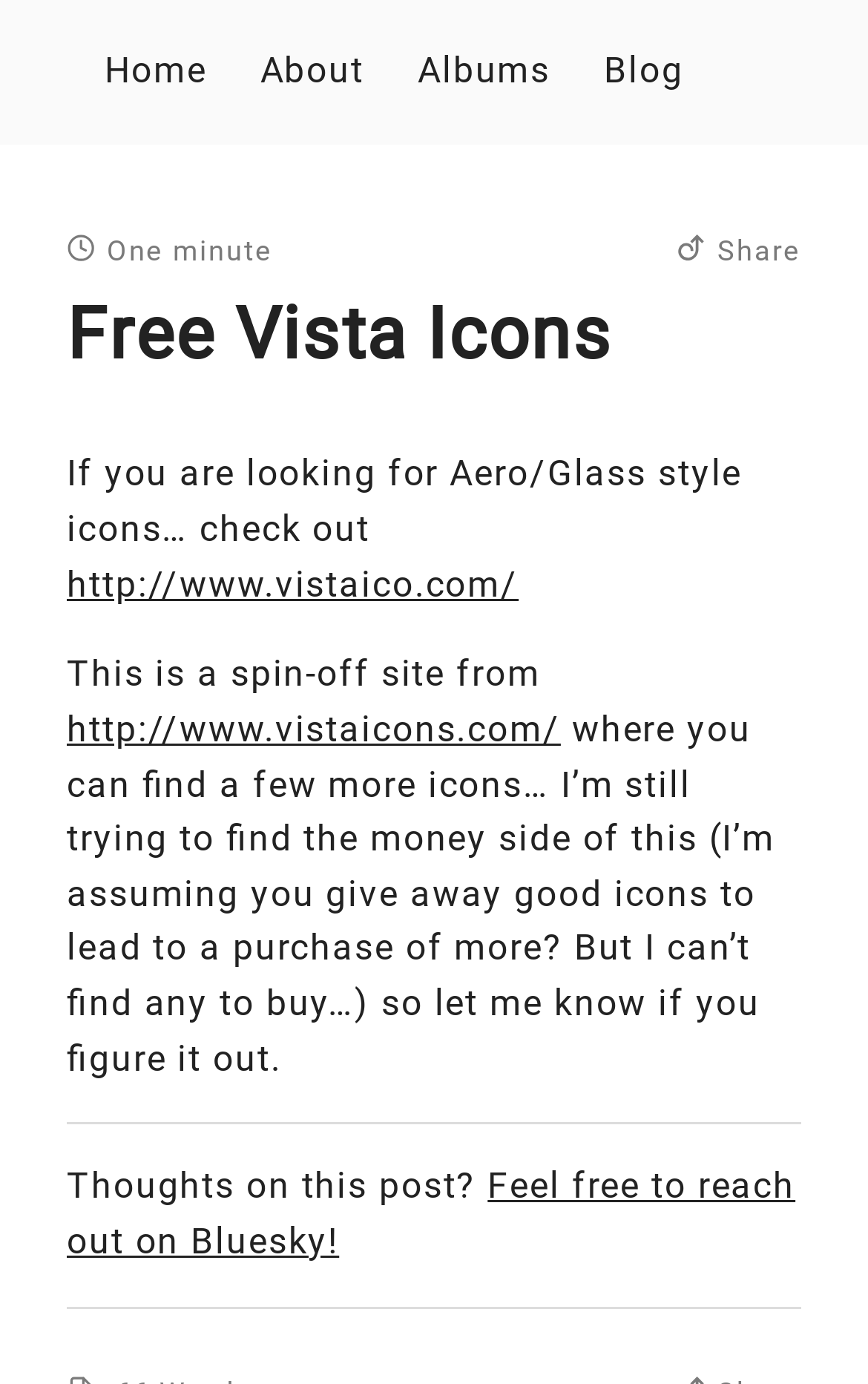Determine the bounding box coordinates for the UI element matching this description: "http://www.vistaico.com/".

[0.077, 0.406, 0.598, 0.437]